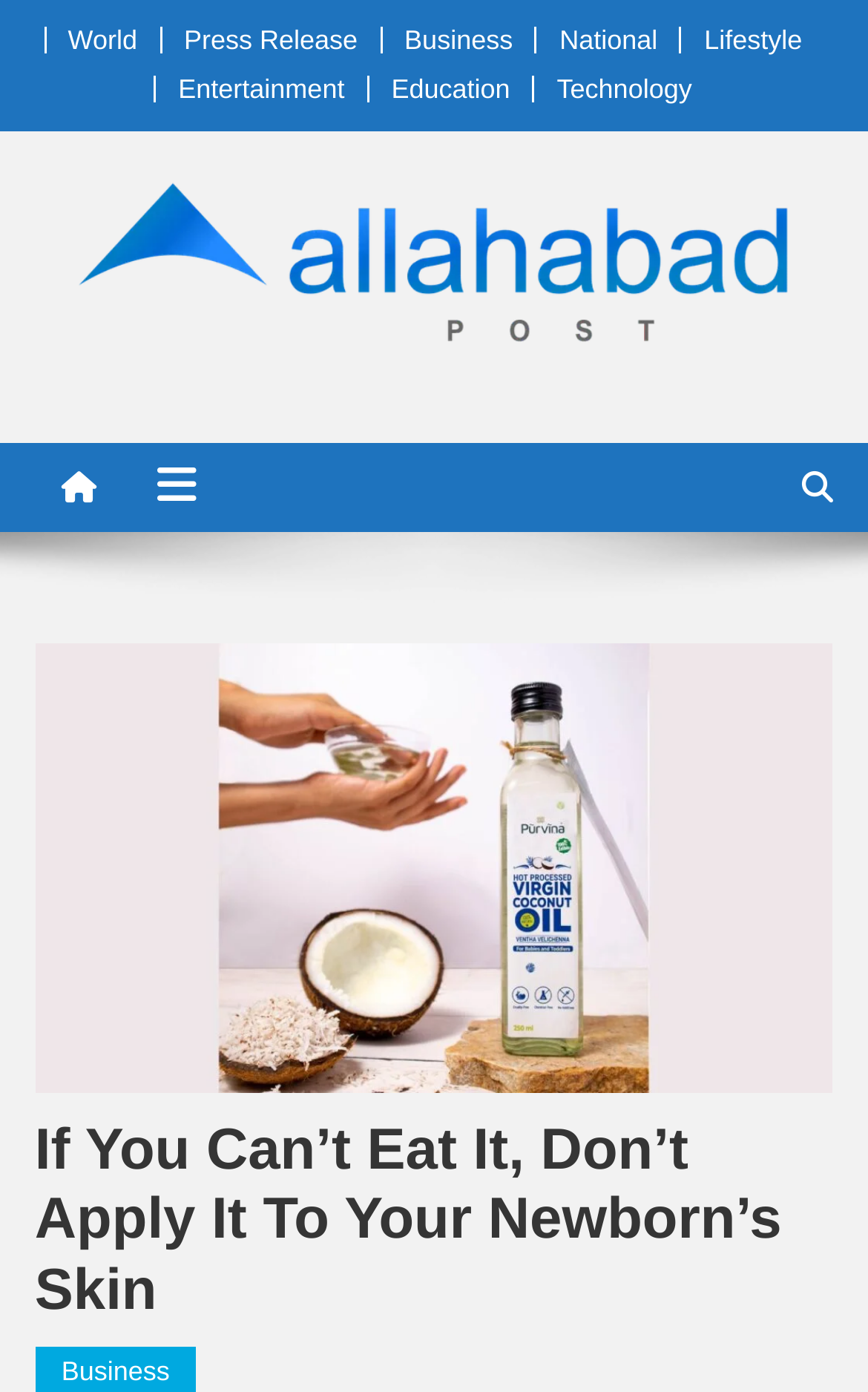Identify the bounding box coordinates of the clickable region required to complete the instruction: "visit Allahabad Post homepage". The coordinates should be given as four float numbers within the range of 0 and 1, i.e., [left, top, right, bottom].

[0.09, 0.172, 0.91, 0.197]